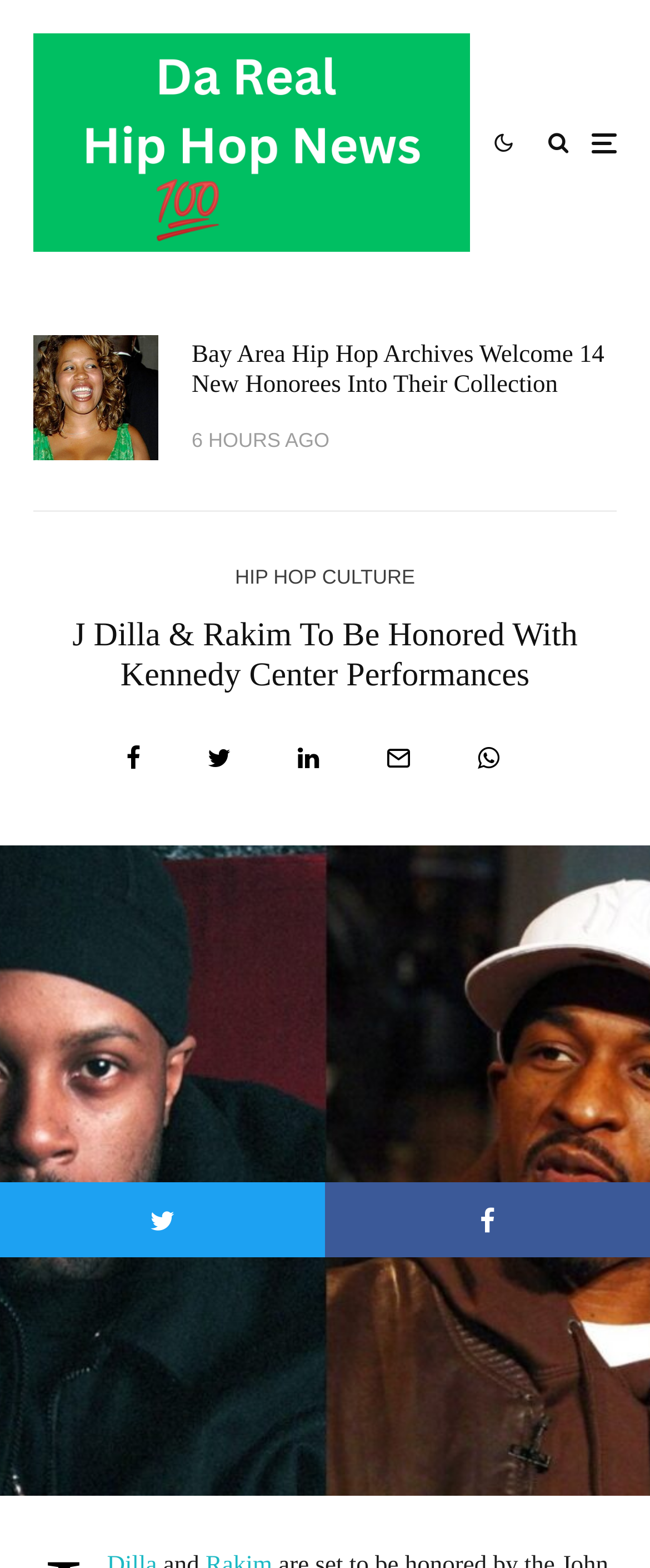Provide a short answer using a single word or phrase for the following question: 
How many links are there in the top navigation bar?

4